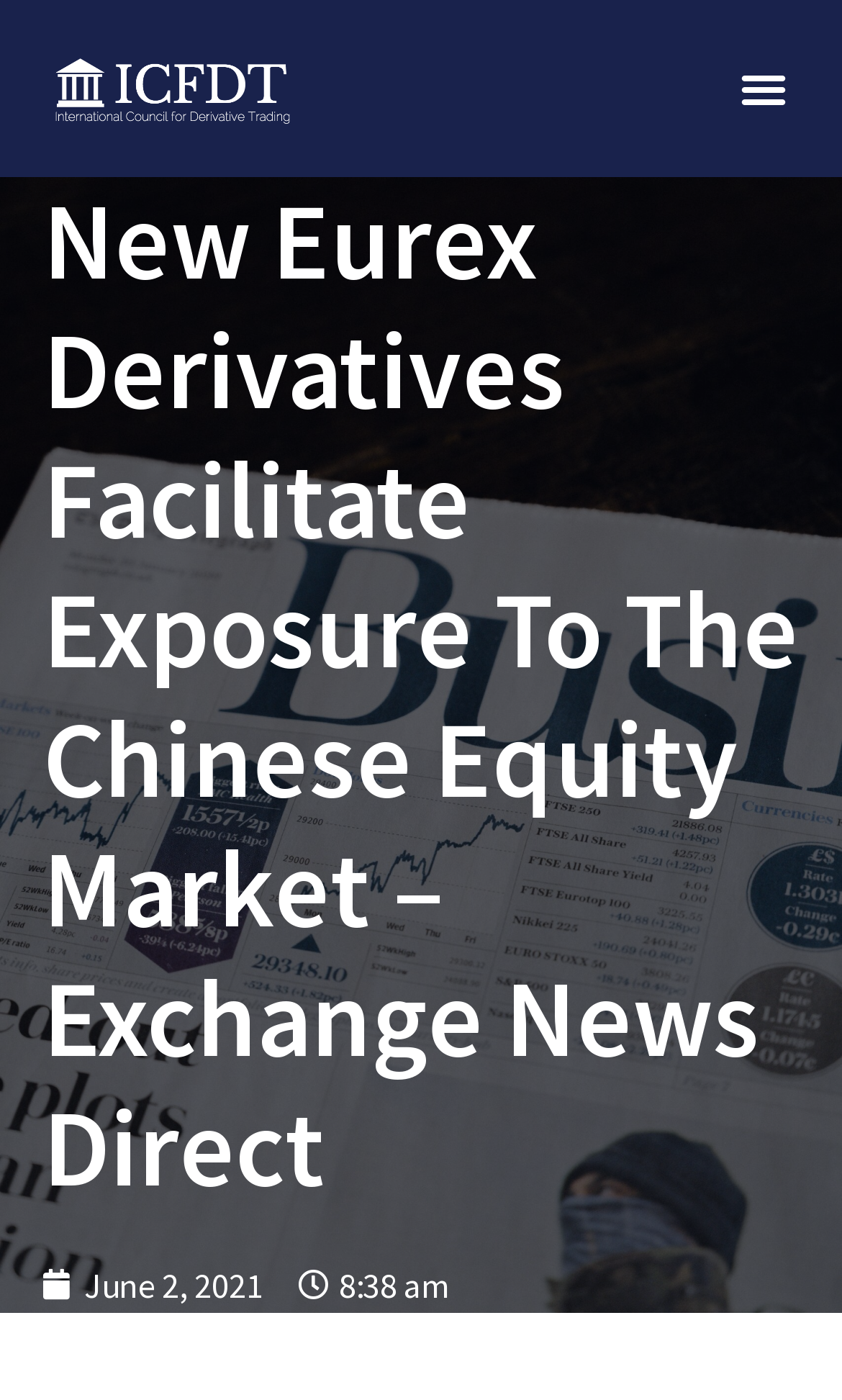Extract the top-level heading from the webpage and provide its text.

New Eurex Derivatives Facilitate Exposure To The Chinese Equity Market – Exchange News Direct